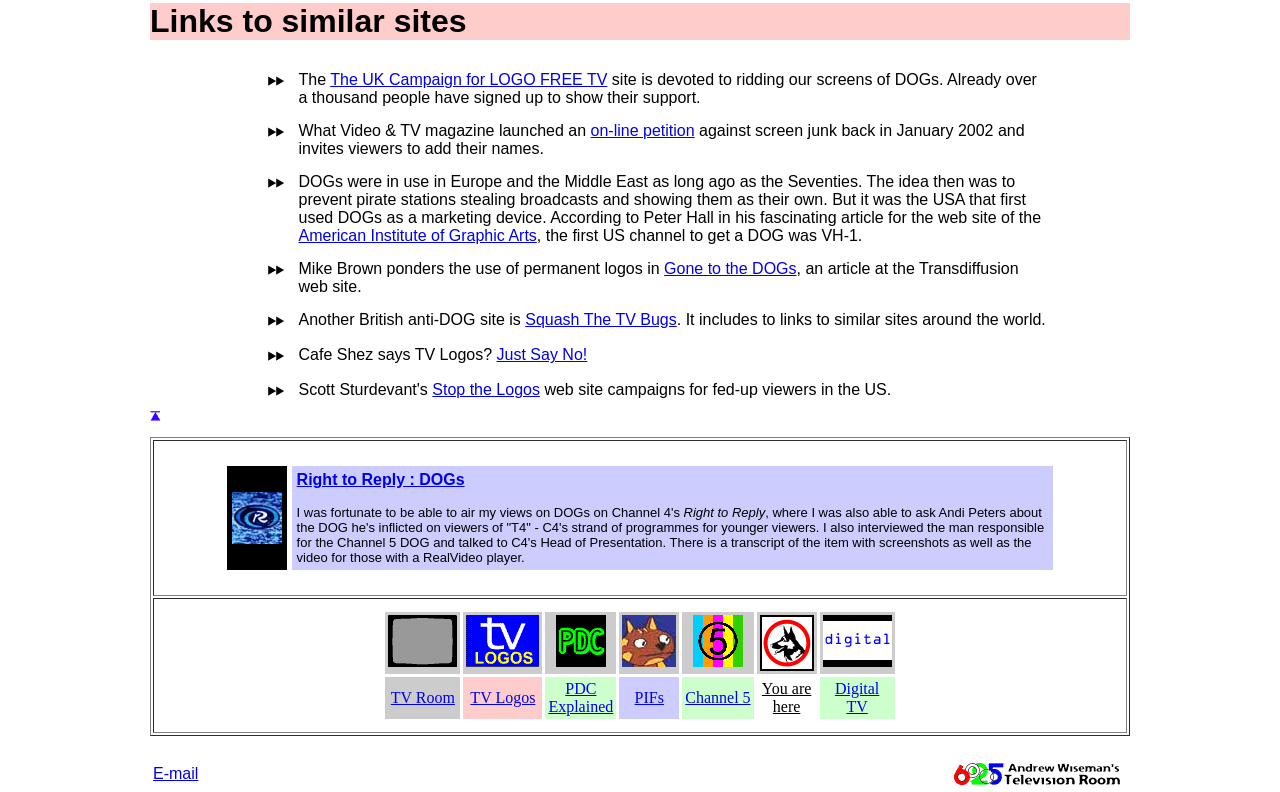Please identify the bounding box coordinates of the element on the webpage that should be clicked to follow this instruction: "Go to 'American Institute of Graphic Arts'". The bounding box coordinates should be given as four float numbers between 0 and 1, formatted as [left, top, right, bottom].

[0.233, 0.287, 0.419, 0.308]